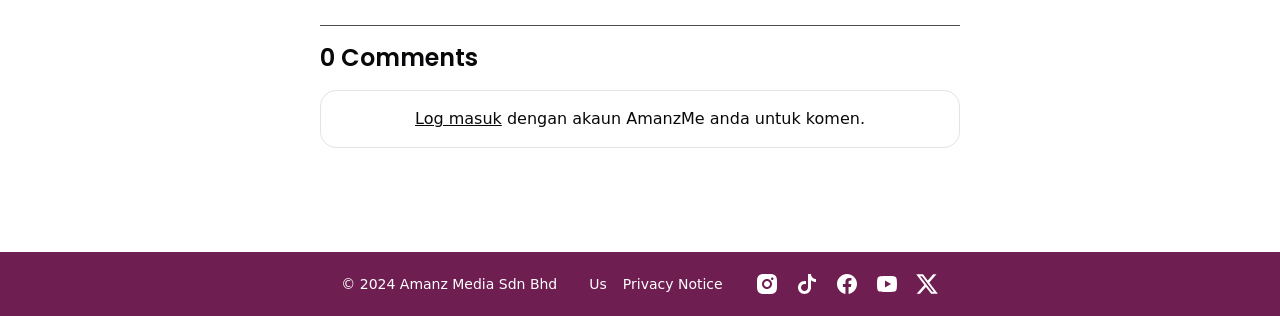How many social media links are available at the bottom?
Give a detailed and exhaustive answer to the question.

At the bottom of the webpage, there are five links with corresponding images, which are likely social media links. These links are arranged horizontally and have similar bounding box coordinates, indicating that they are part of a social media section.